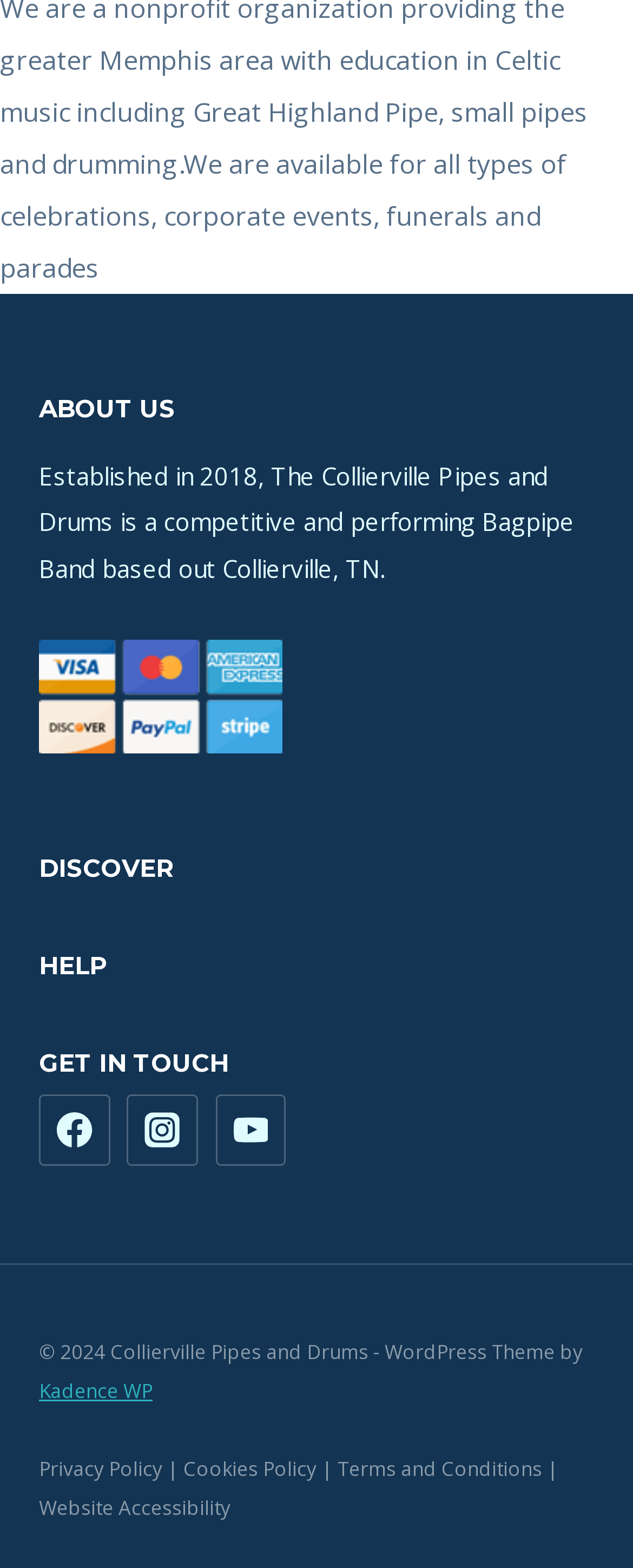Please answer the following question using a single word or phrase: 
What is the location of the band?

Collierville, TN